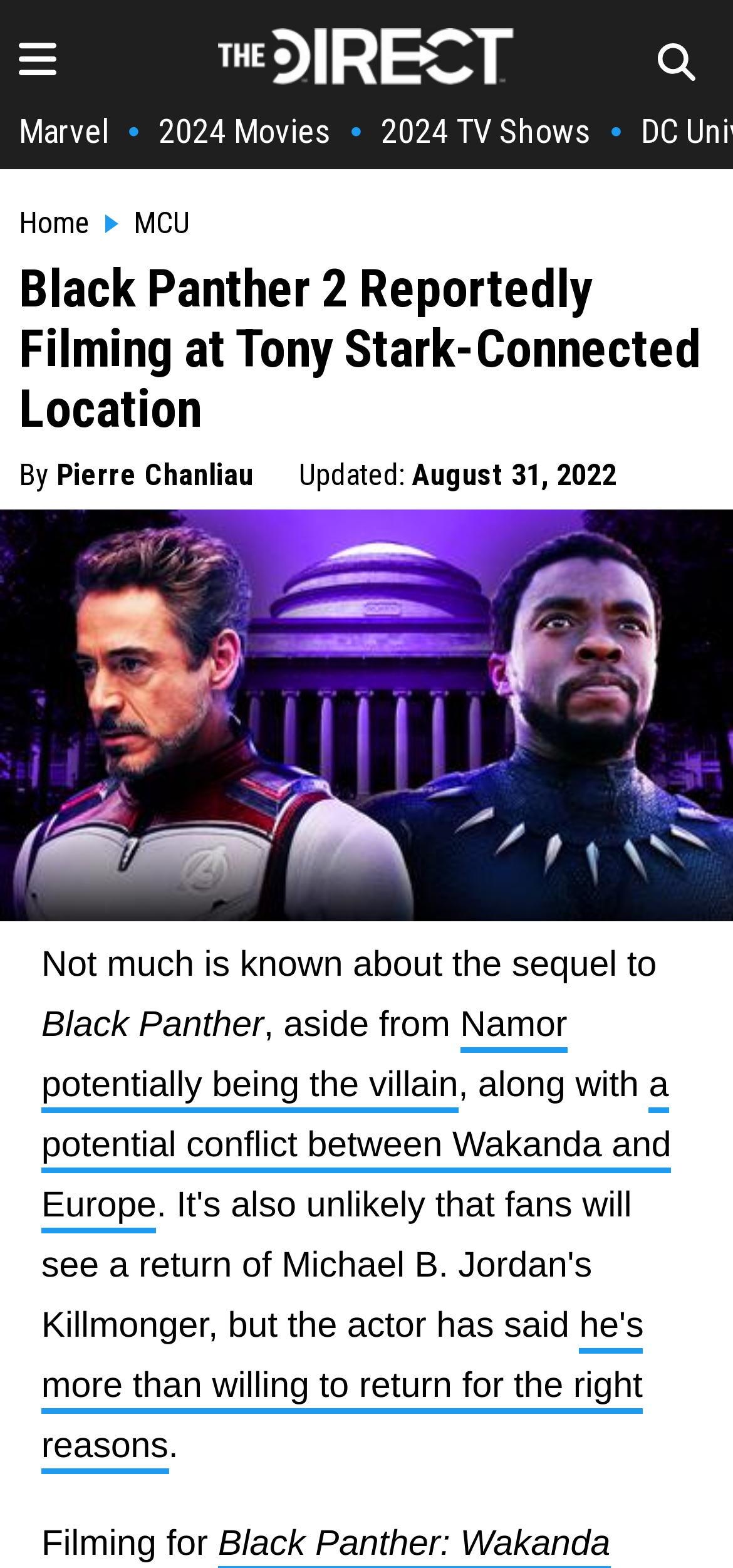Specify the bounding box coordinates of the area to click in order to execute this command: 'go to The Direct Homepage'. The coordinates should consist of four float numbers ranging from 0 to 1, and should be formatted as [left, top, right, bottom].

[0.297, 0.038, 0.703, 0.059]